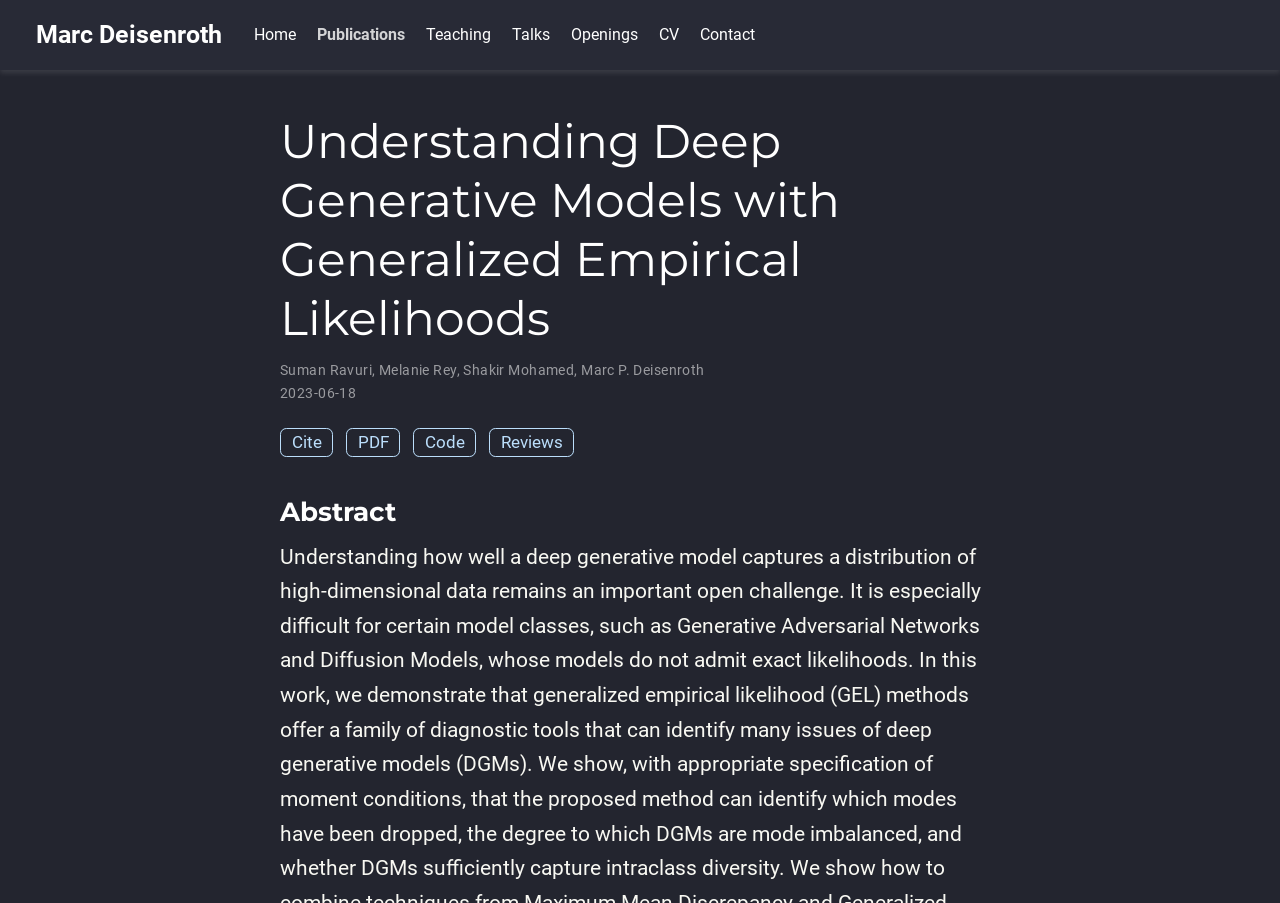Determine the bounding box coordinates of the element that should be clicked to execute the following command: "view the publication list".

[0.239, 0.016, 0.324, 0.062]